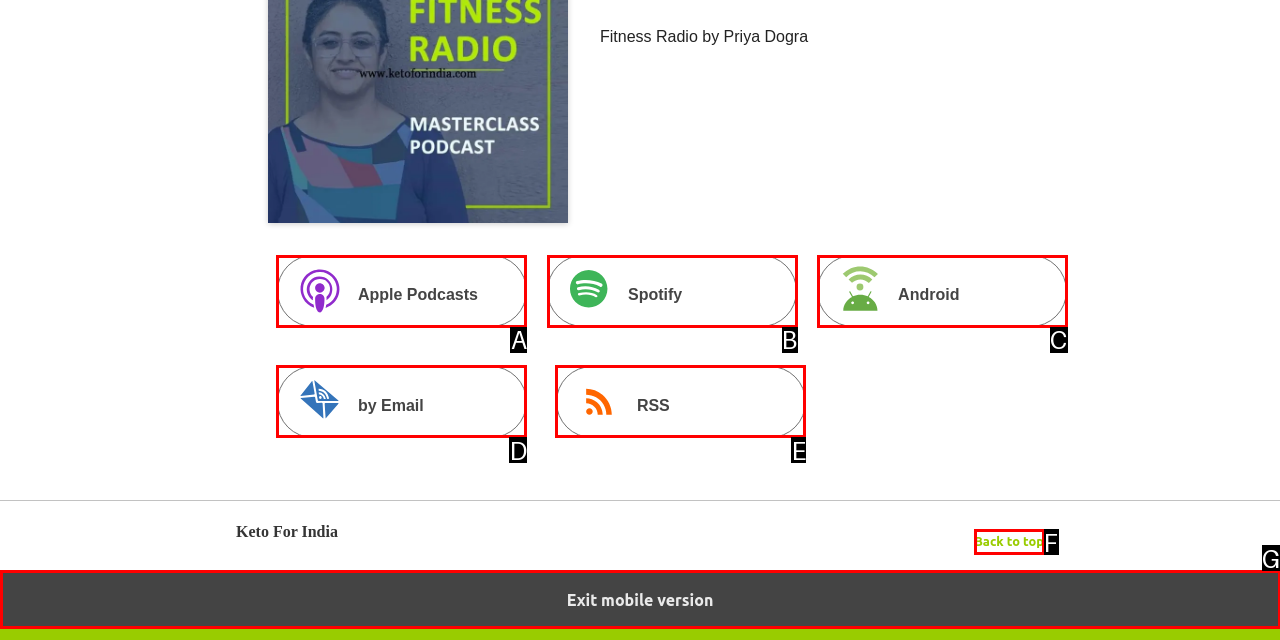Which option best describes: listView more incidents
Respond with the letter of the appropriate choice.

None